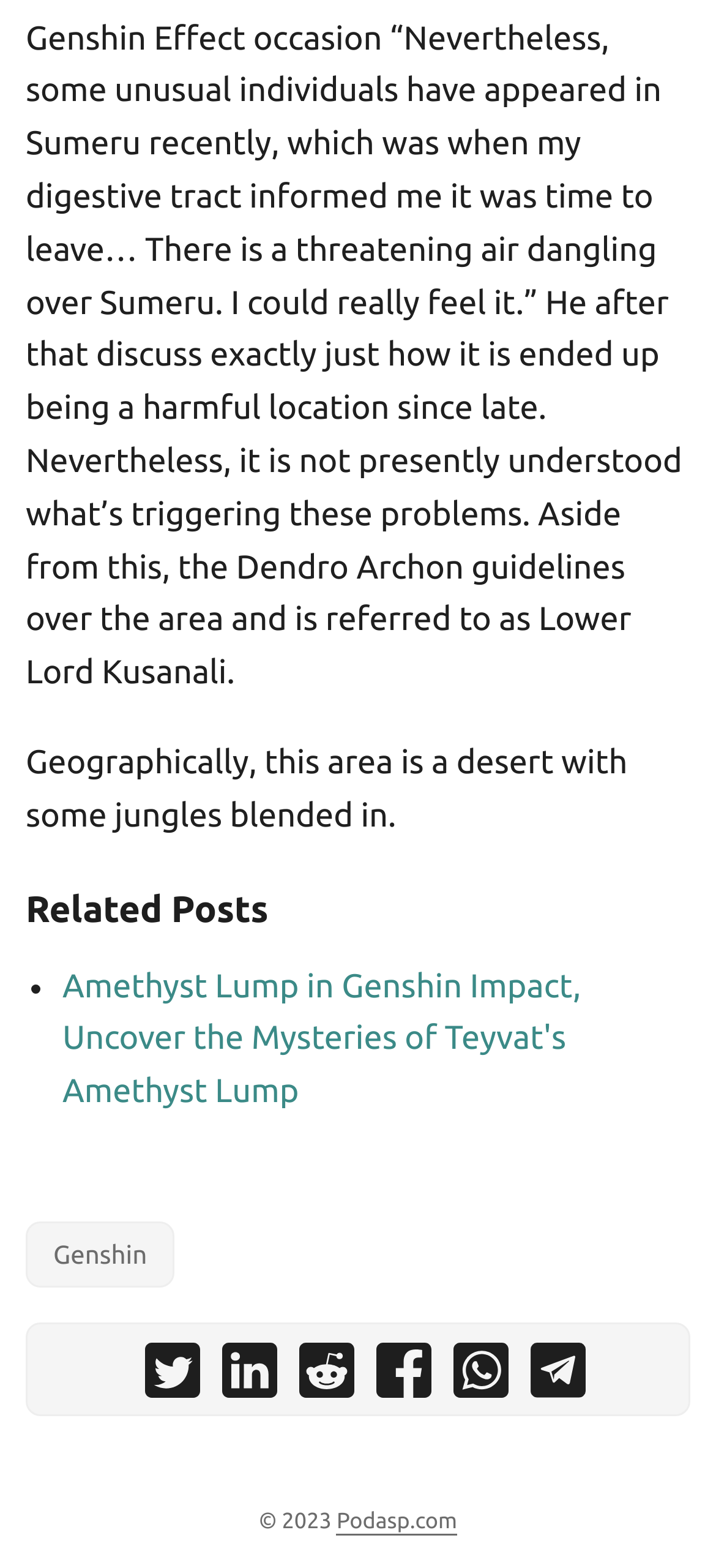Find the bounding box coordinates for the area you need to click to carry out the instruction: "Visit Genshin". The coordinates should be four float numbers between 0 and 1, indicated as [left, top, right, bottom].

[0.036, 0.779, 0.244, 0.821]